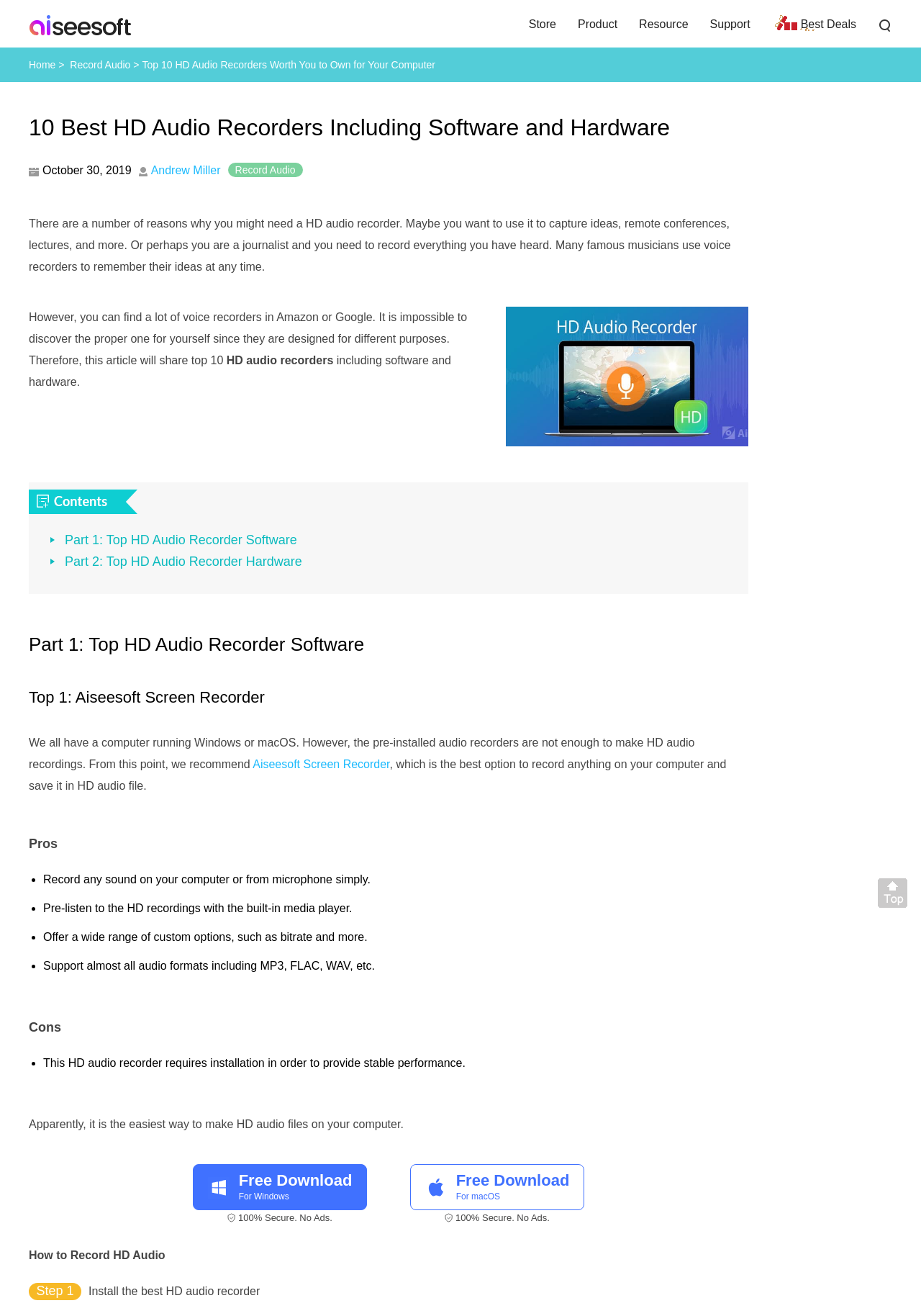Please mark the bounding box coordinates of the area that should be clicked to carry out the instruction: "Download the 'Aiseesoft Screen Recorder' for Windows".

[0.209, 0.885, 0.398, 0.92]